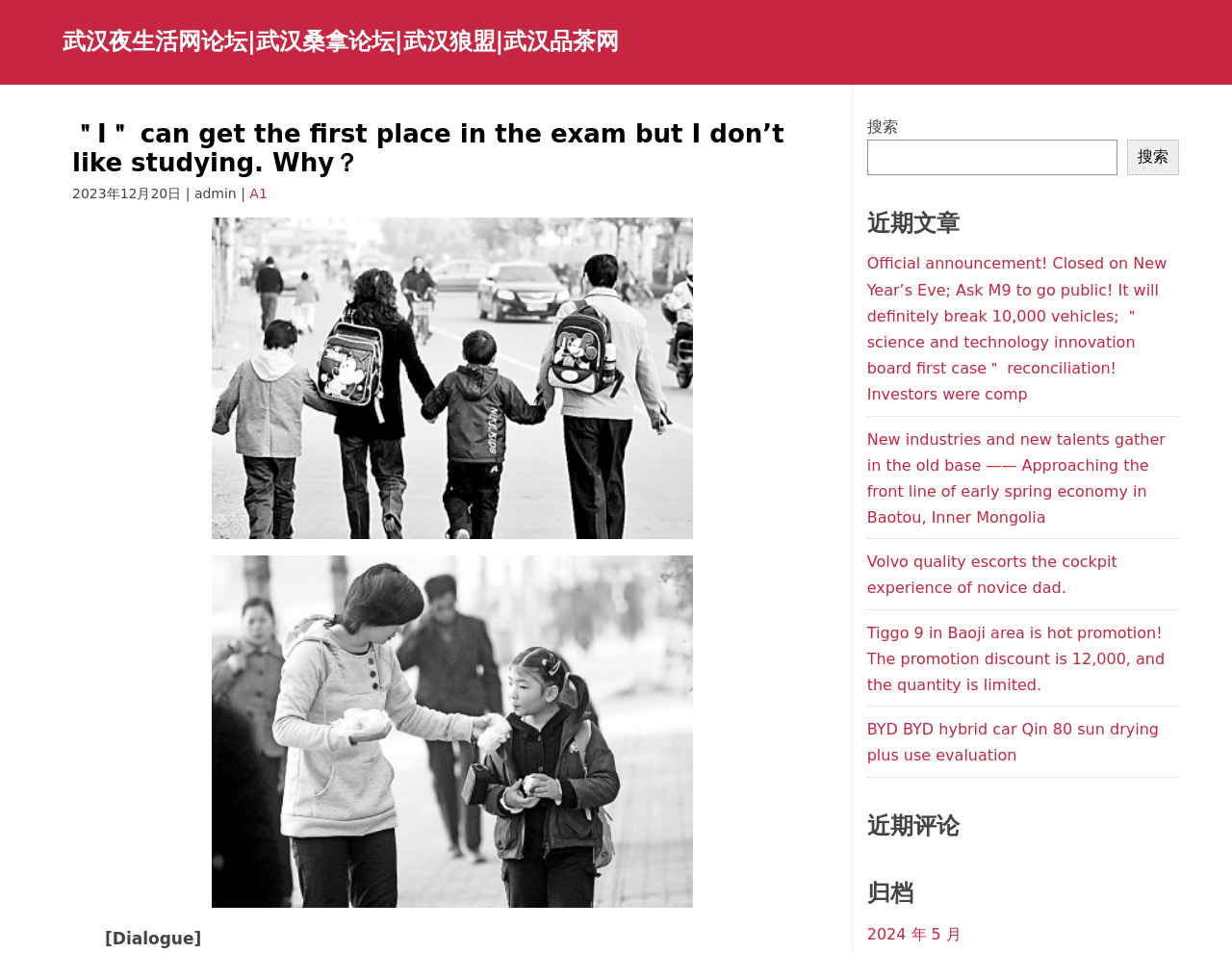Extract the top-level heading from the webpage and provide its text.

＂I＂ can get the first place in the exam but I don’t like studying. Why？